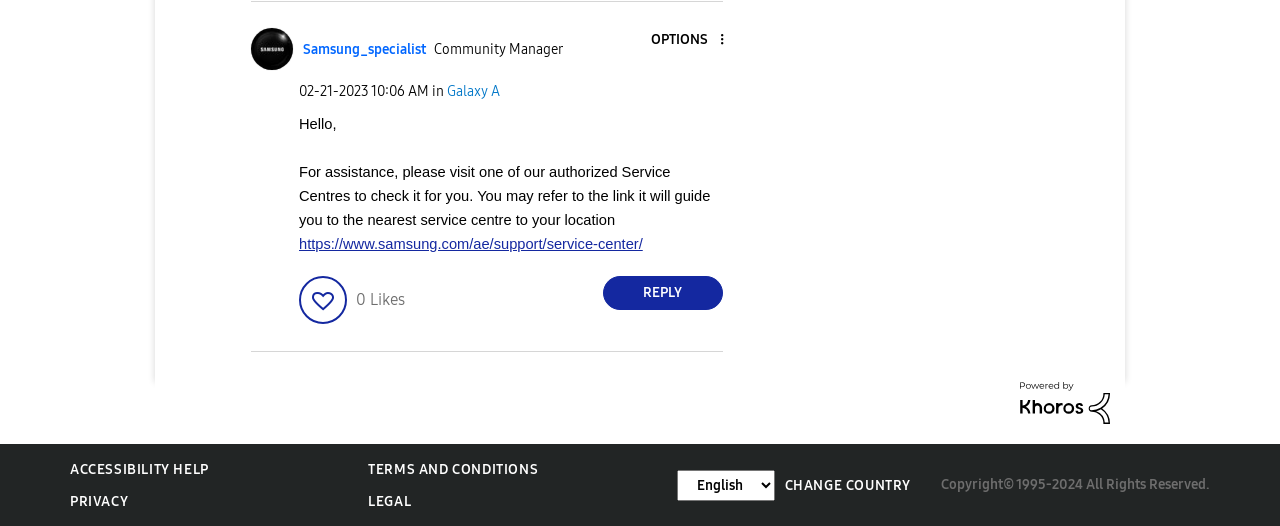Please identify the bounding box coordinates of the area I need to click to accomplish the following instruction: "Visit the link to the nearest service centre".

[0.234, 0.448, 0.502, 0.478]